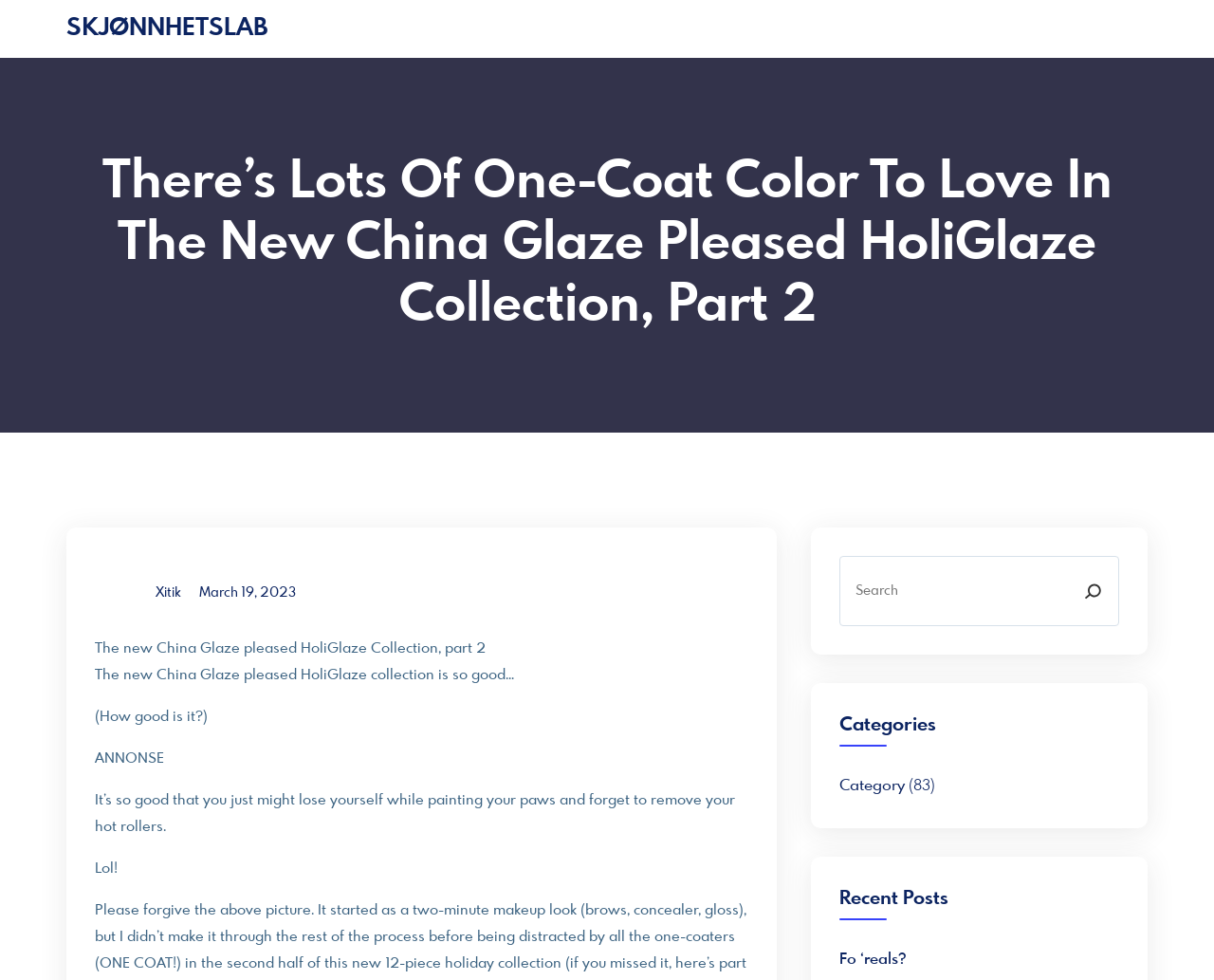What is the date of the blog post?
Give a thorough and detailed response to the question.

The date of the blog post can be found by looking at the time element with the text 'March 19, 2023' below the heading element.